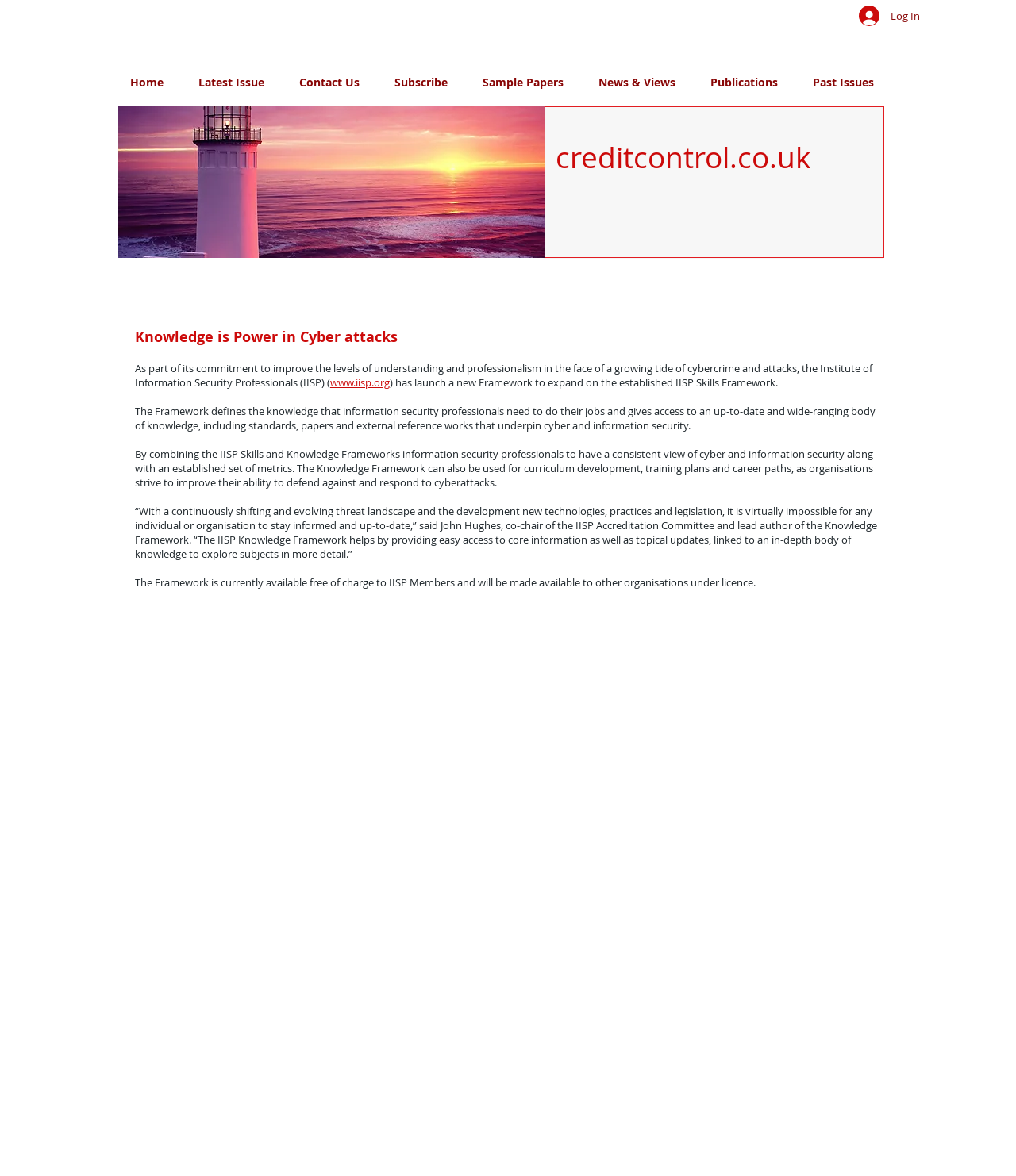Explain the webpage in detail.

The webpage is about the Institute of Information Security Professionals (IISP) and its new Framework for expanding knowledge in the field of cyber attacks. At the top right corner, there is a "Log In" button accompanied by a small image. Below it, there is a navigation menu with links to "Home", "Latest Issue", "Contact Us", "Subscribe", "Sample Papers", "News & Views", "Publications", and "Past Issues".

On the left side, there is a slide show gallery with a button to navigate through the slides. Above the gallery, there is a heading with the website's title "creditcontrol.co.uk". Below the heading, there are three empty headings, followed by a main heading "Knowledge is Power in Cyber attacks".

The main content of the webpage is a news article or a press release about the IISP's new Framework. The article starts with a brief introduction to the IISP's commitment to improving understanding and professionalism in the face of growing cybercrime and attacks. It then explains that the Framework defines the knowledge that information security professionals need to do their jobs and provides access to a wide-ranging body of knowledge.

The article continues to describe the benefits of the Framework, including its use in curriculum development, training plans, and career paths. It also quotes John Hughes, co-chair of the IISP Accreditation Committee and lead author of the Knowledge Framework, on the importance of staying informed and up-to-date in the field of cyber and information security.

Finally, the article concludes by mentioning that the Framework is currently available free of charge to IISP Members and will be made available to other organisations under licence.